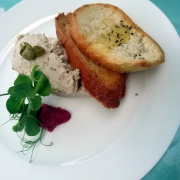Generate an elaborate description of what you see in the image.

This image showcases a beautifully plated appetizer from Greenwood Fine Dining, featured in a culinary presentation by chef Vicky Bell. The dish consists of a slice of crispy, golden-brown toast, drizzled with olive oil, served alongside a smooth and creamy pâté, possibly made from chicken or duck, which is garnished with capers for an extra touch of flavor. Accompanying the pâté is a vibrant smear of berry compote, adding a delightful pop of color and sweetness. Fresh pea shoots are elegantly arranged on the plate, contributing to the dish's visual appeal and hinting at the freshness of ingredients used. The overall presentation reflects the restaurant's commitment to quality and artistry in fine dining experiences.